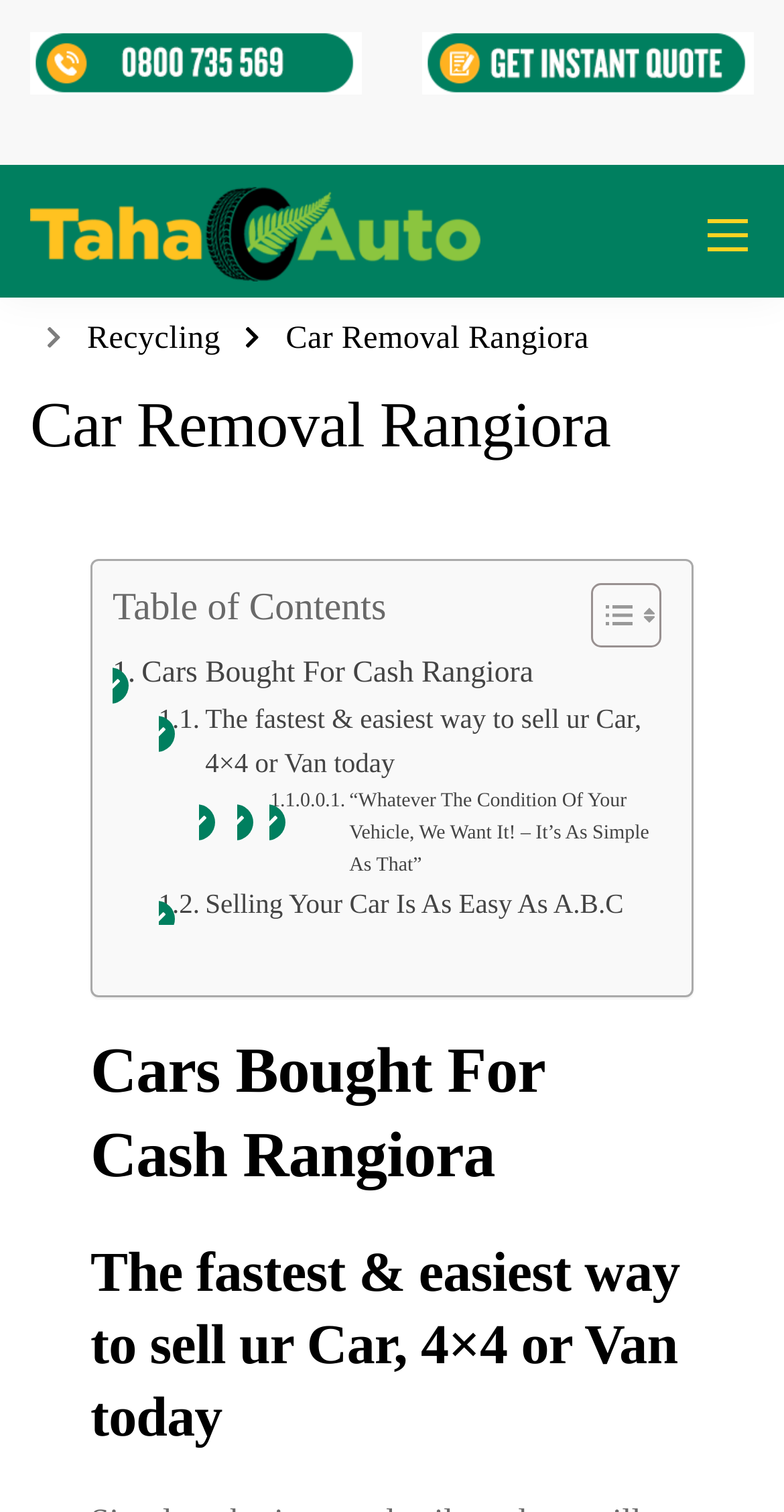Generate the text of the webpage's primary heading.

Car Removal Rangiora